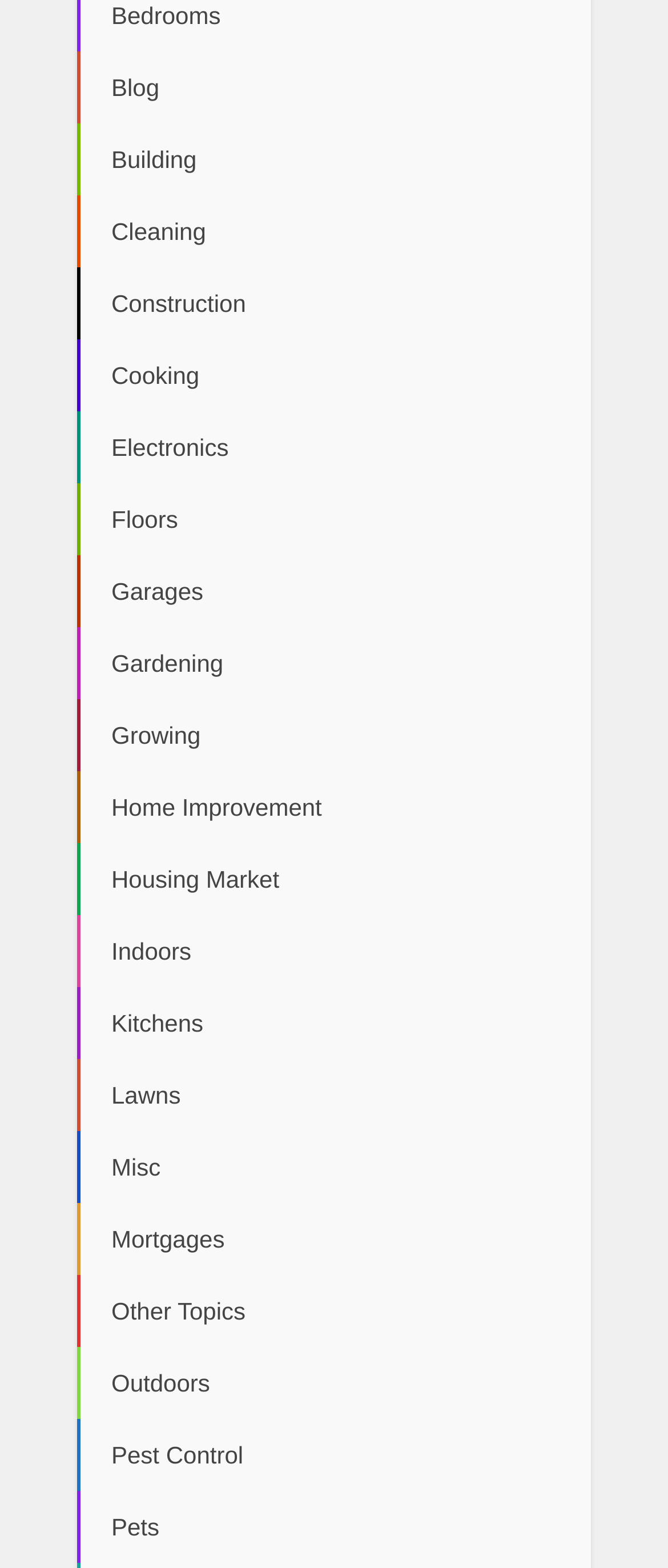How many categories are listed on the webpage?
Using the visual information, respond with a single word or phrase.

21